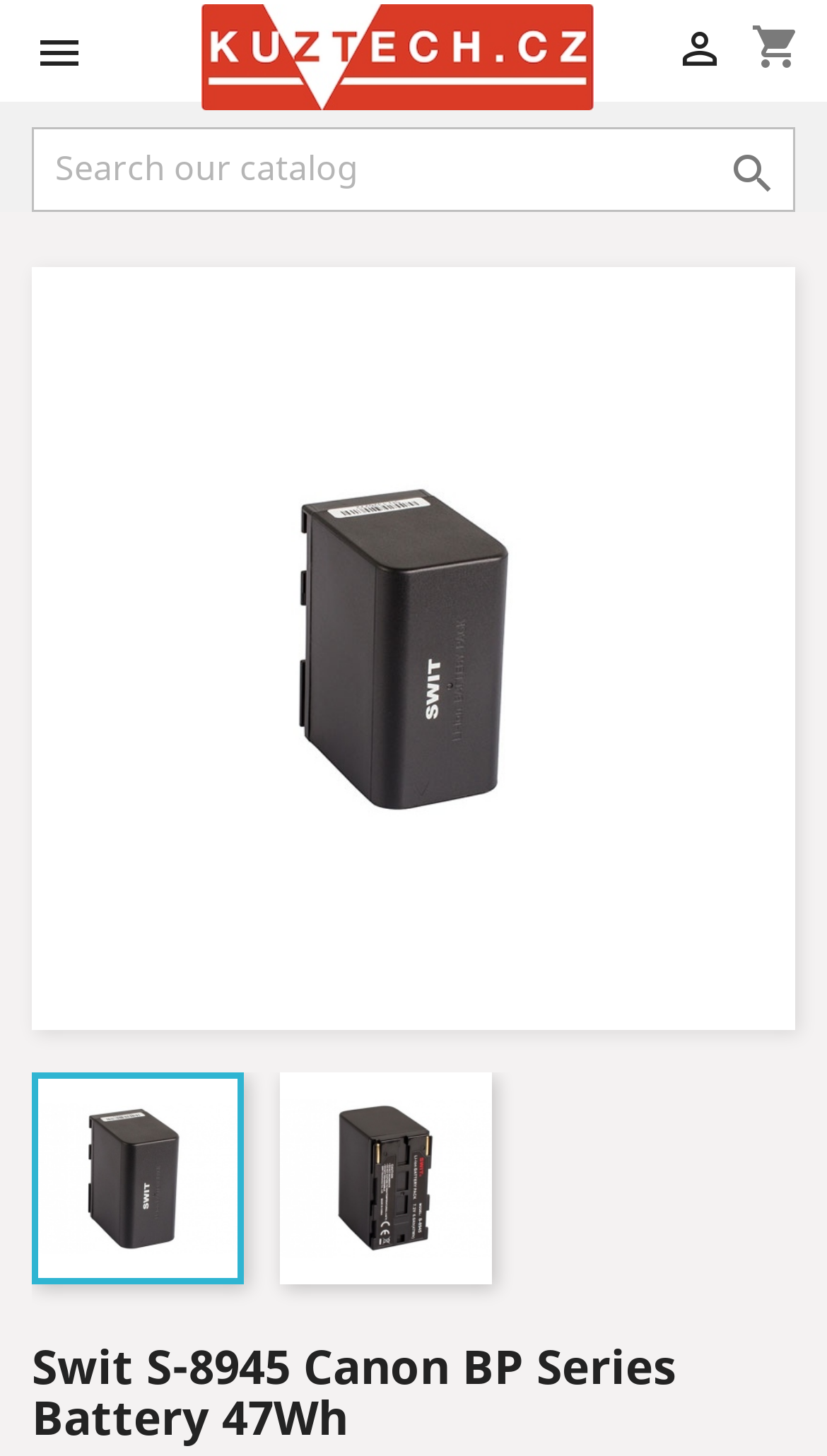Can you find the bounding box coordinates for the UI element given this description: " Sign in"? Provide the coordinates as four float numbers between 0 and 1: [left, top, right, bottom].

[0.815, 0.021, 0.877, 0.053]